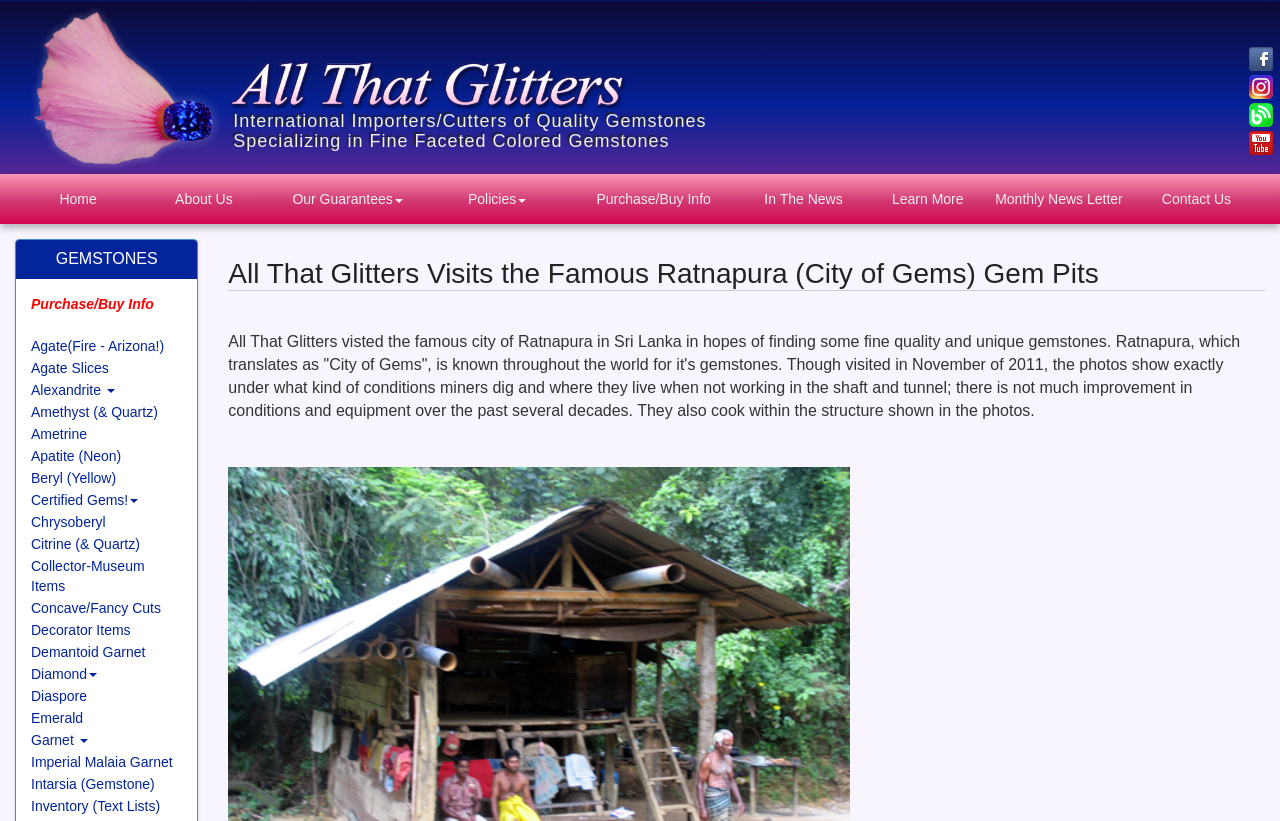Could you provide the bounding box coordinates for the portion of the screen to click to complete this instruction: "View the blog"?

[0.976, 0.129, 0.995, 0.148]